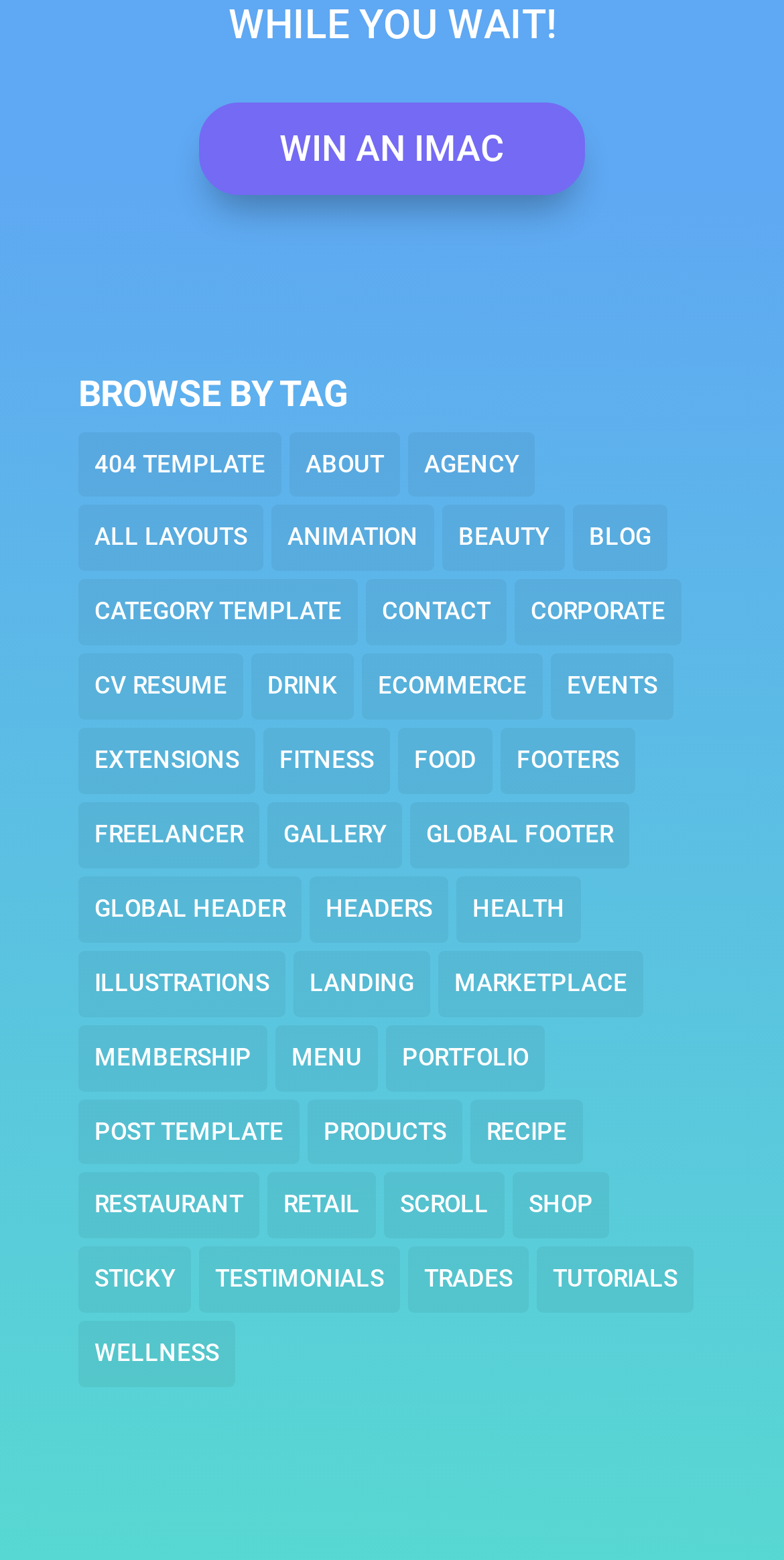Please identify the bounding box coordinates of where to click in order to follow the instruction: "Browse by tag".

[0.1, 0.24, 0.9, 0.277]